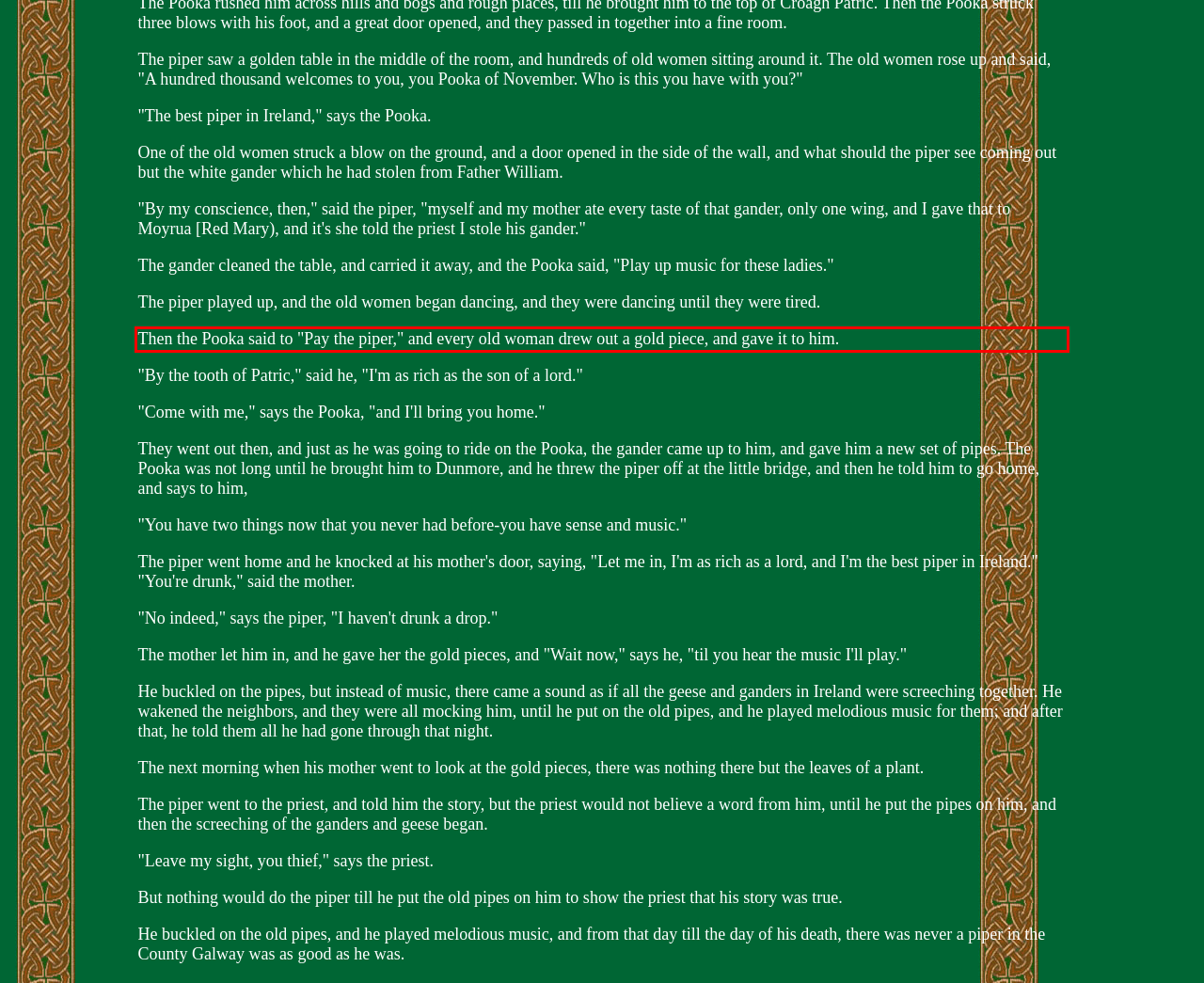Within the screenshot of a webpage, identify the red bounding box and perform OCR to capture the text content it contains.

Then the Pooka said to "Pay the piper," and every old woman drew out a gold piece, and gave it to him.